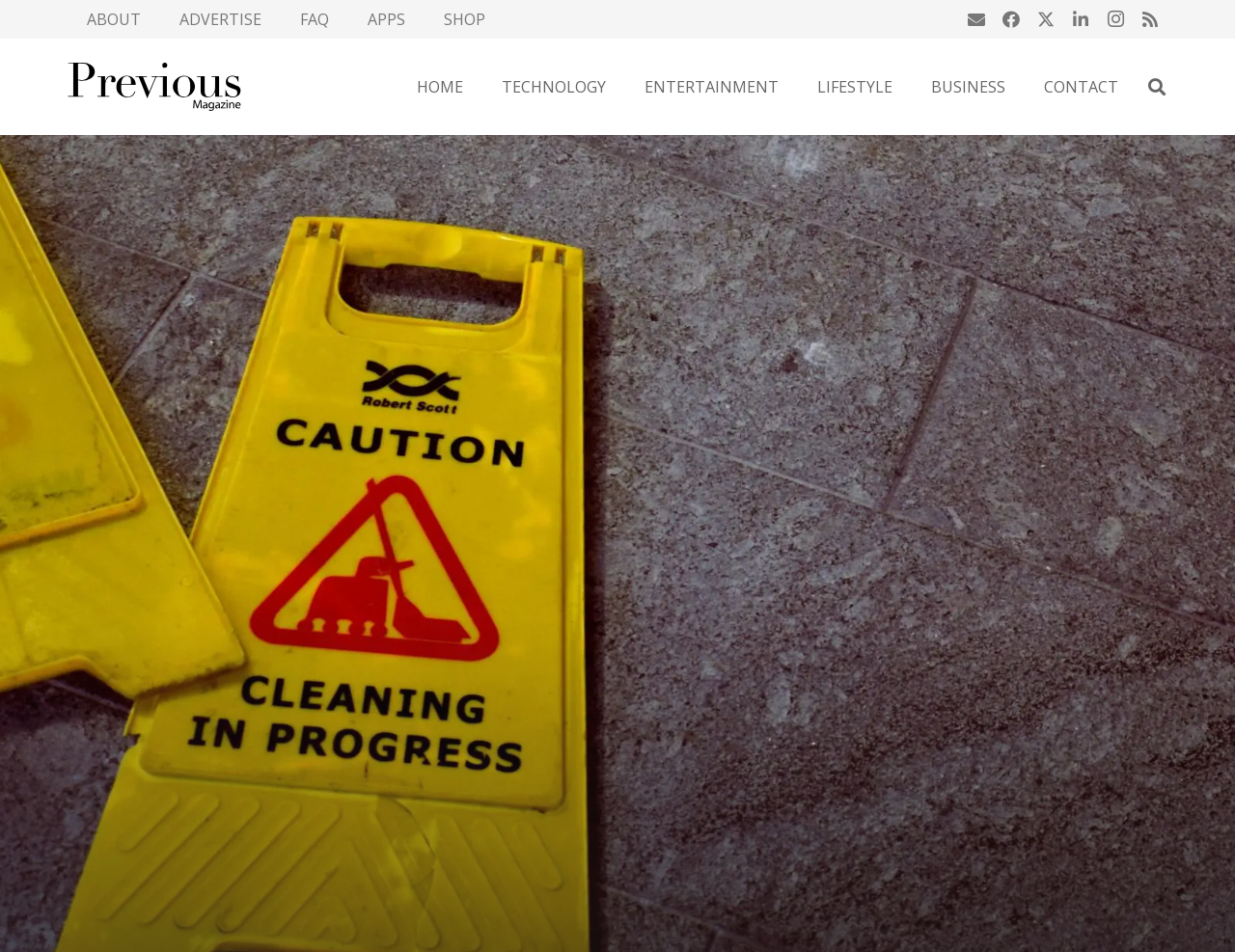Identify and extract the main heading from the webpage.

How to Find the Right Office Cleaning Services for Your Building